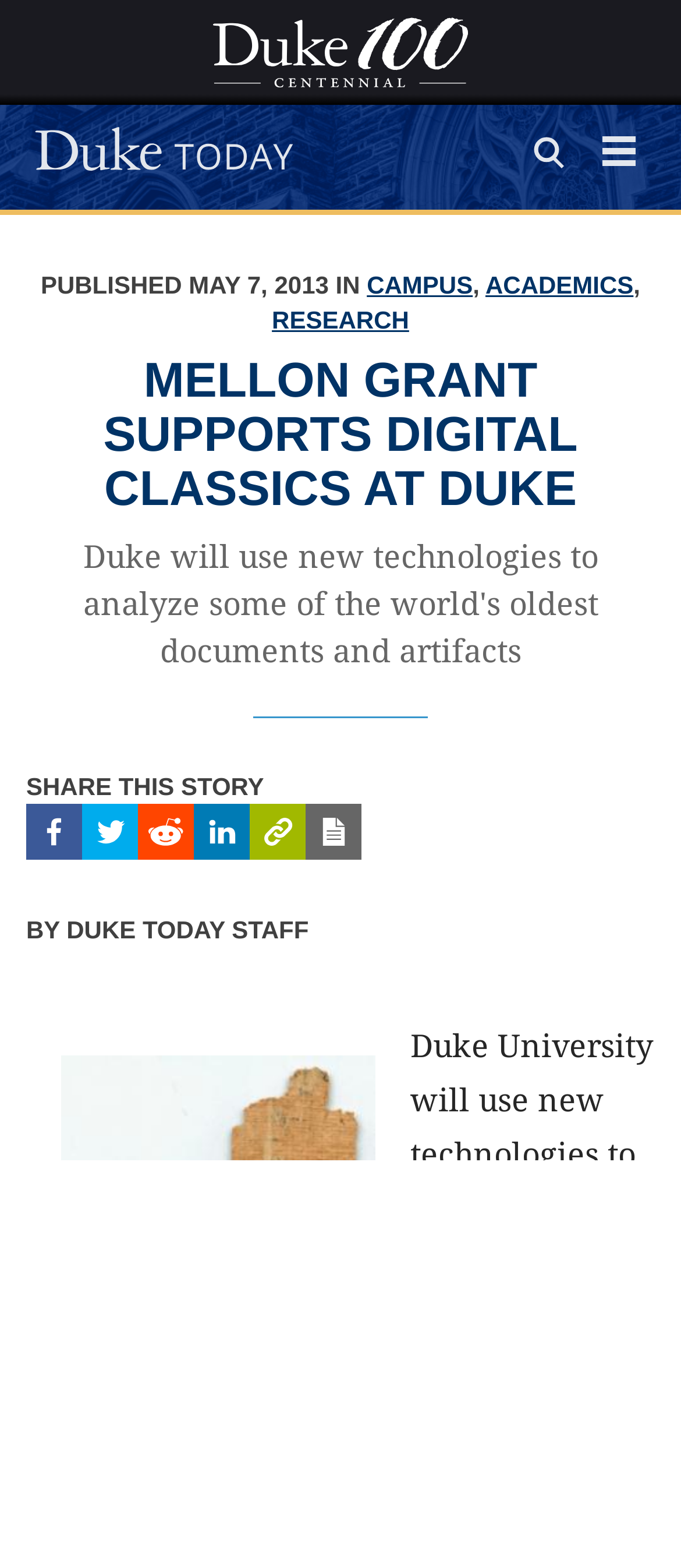Answer briefly with one word or phrase:
What is the category of the article?

CAMPUS, ACADEMICS, RESEARCH